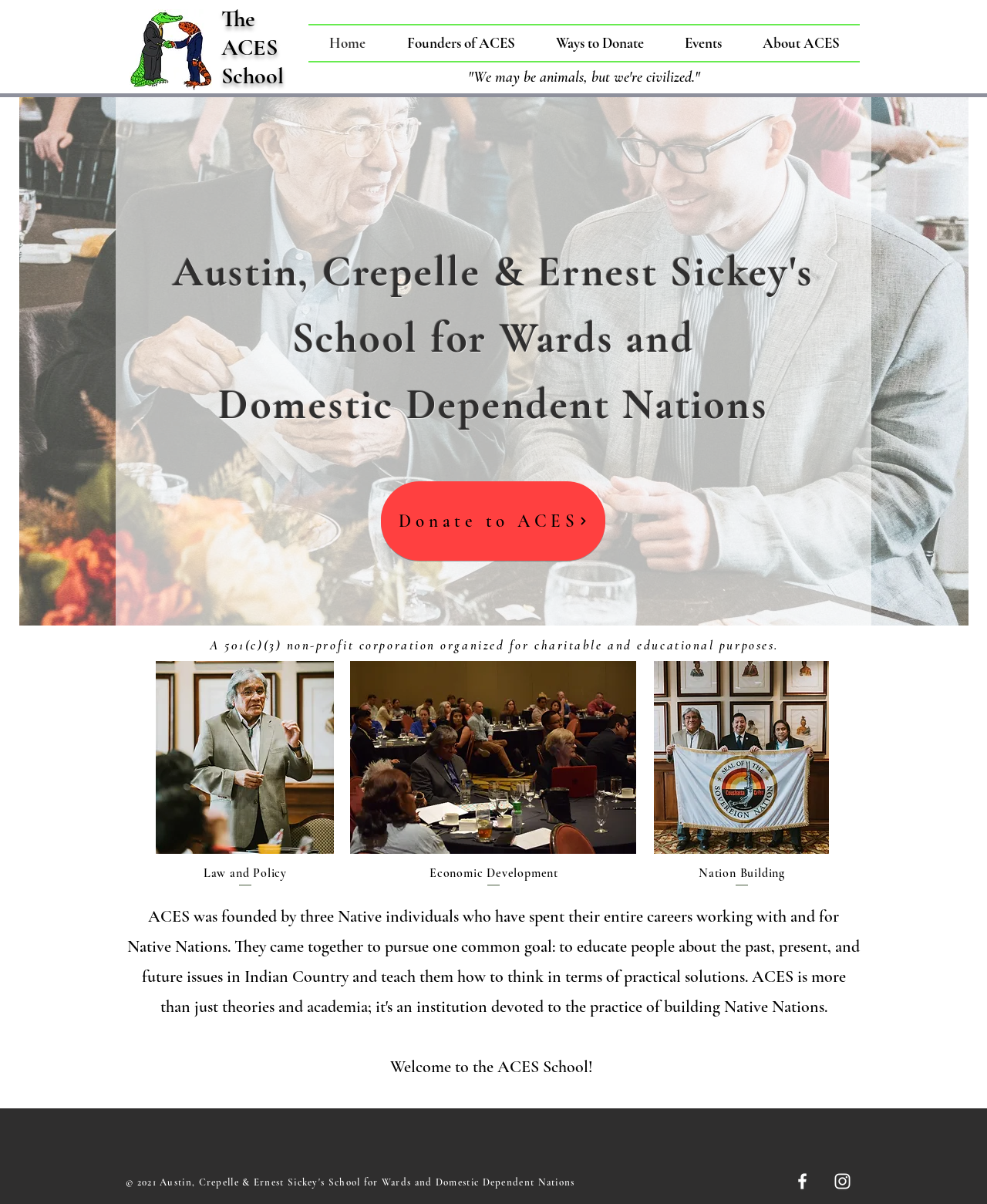Please identify the bounding box coordinates of the area that needs to be clicked to follow this instruction: "Click the Donate to ACES link".

[0.386, 0.4, 0.613, 0.466]